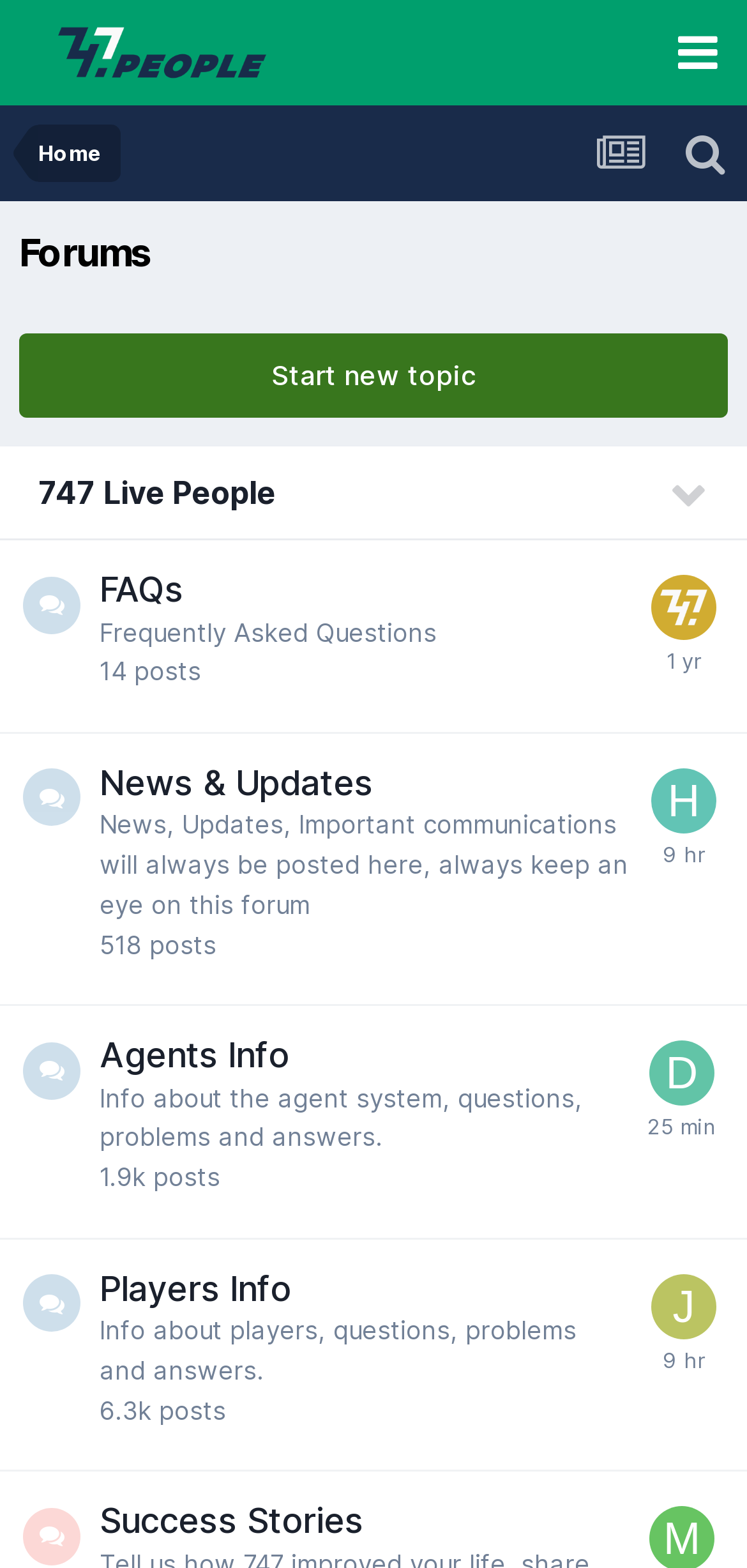Give a detailed account of the webpage, highlighting key information.

This webpage is a forum with multiple sections and features. At the top, there is a logo and a link to "747 LIVE People" on the left, and a search icon and a few other links on the right. Below this, there is a heading that reads "Forums" and a link to "Start new topic".

The main content of the page is divided into several sections, each with its own heading and links. The first section is "FAQs" which has a list of frequently asked questions and their answers. The second section is "News & Updates" which has a description of the section and a list of news updates with the number of posts and the time of the last post.

The next sections are "Agents Info", "Players Info", and "Success Stories", each with its own description and list of topics with the number of posts and the time of the last post. Each section has a heading and a link to the section, and below that, there is a list of topics with the topic title, the number of posts, and the time of the last post.

There are also images of users, such as "hannaleo", "Drew L", "Jessfel", and others, which are likely profile pictures or avatars. The page also has a few icons, such as a search icon and a few other links at the top right corner of the page.